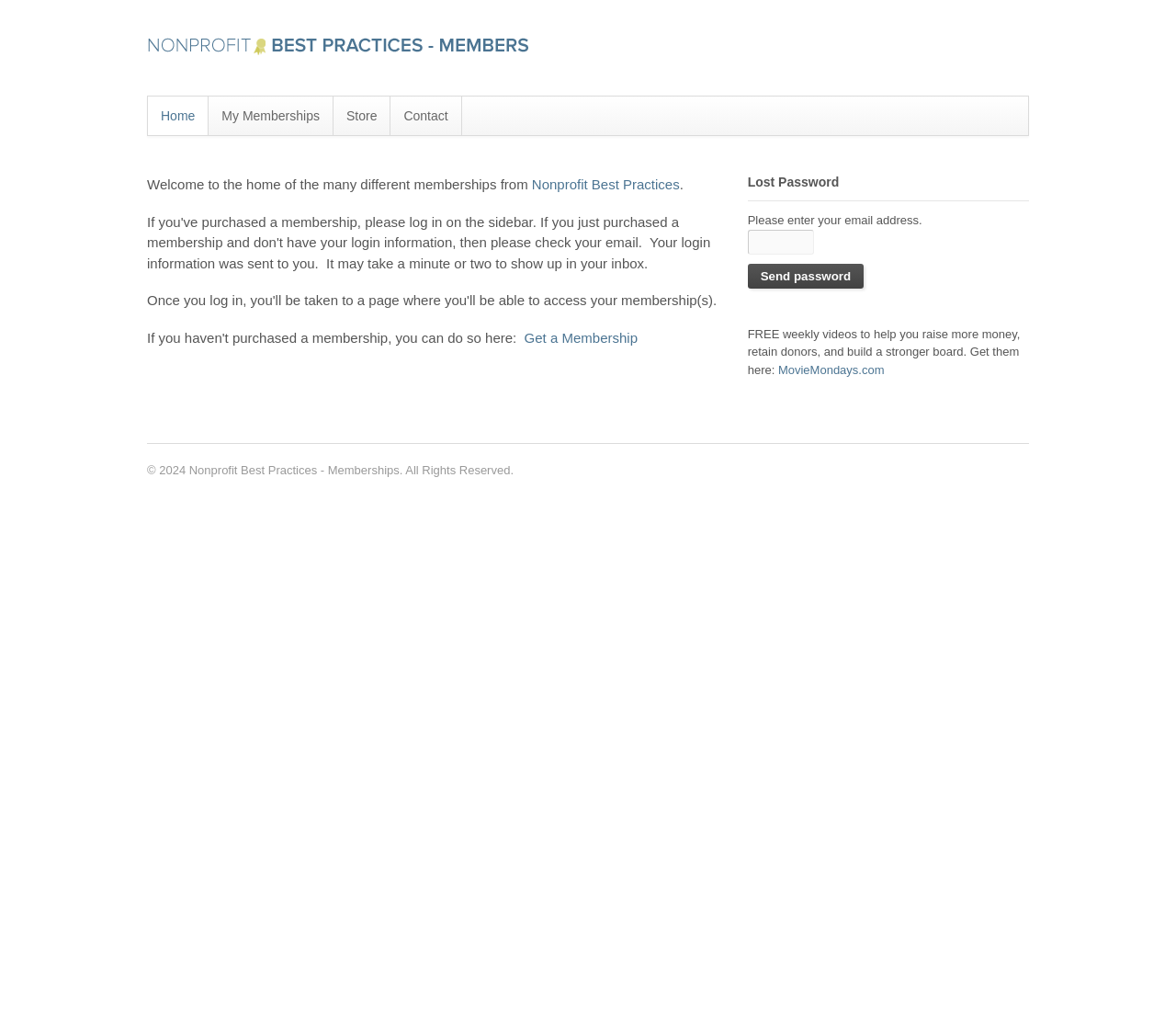Please identify the bounding box coordinates of the area I need to click to accomplish the following instruction: "Check the Copyright information".

None